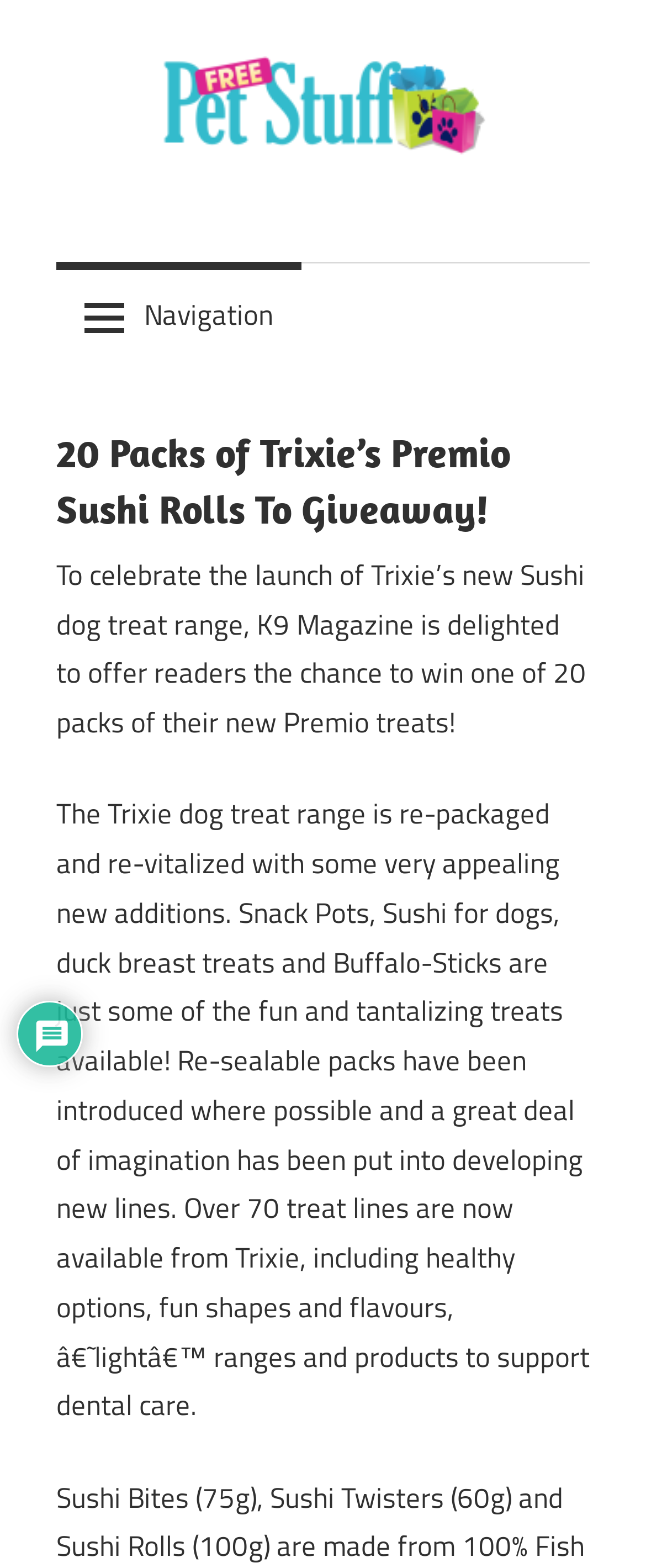Generate the title text from the webpage.

20 Packs of Trixie’s Premio Sushi Rolls To Giveaway!